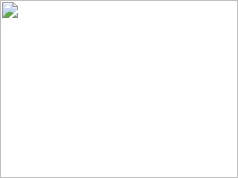Answer the following in one word or a short phrase: 
What is the purpose of the image?

To visually complement the article